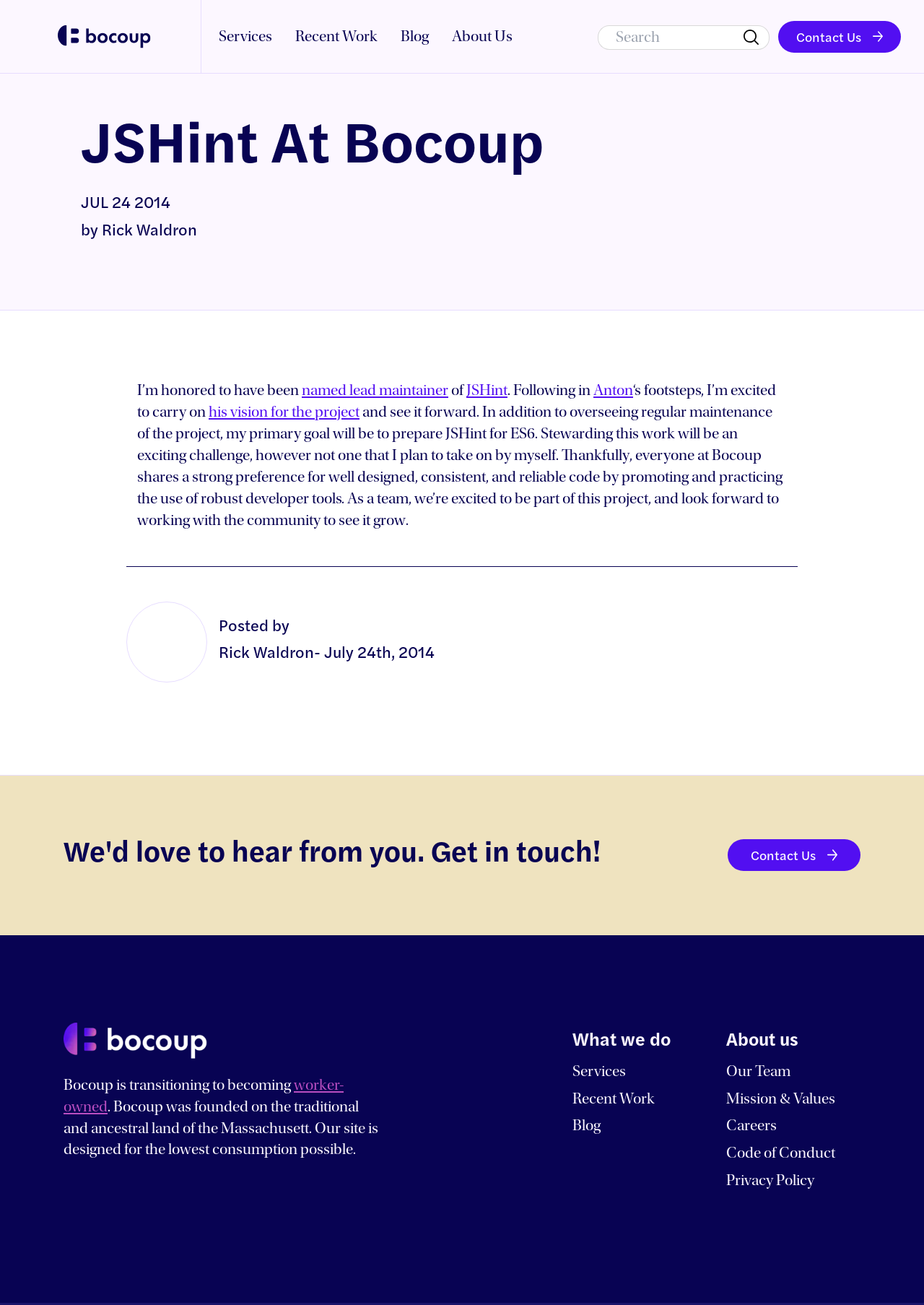Can you find the bounding box coordinates of the area I should click to execute the following instruction: "Read more about JSHint"?

[0.505, 0.292, 0.549, 0.306]